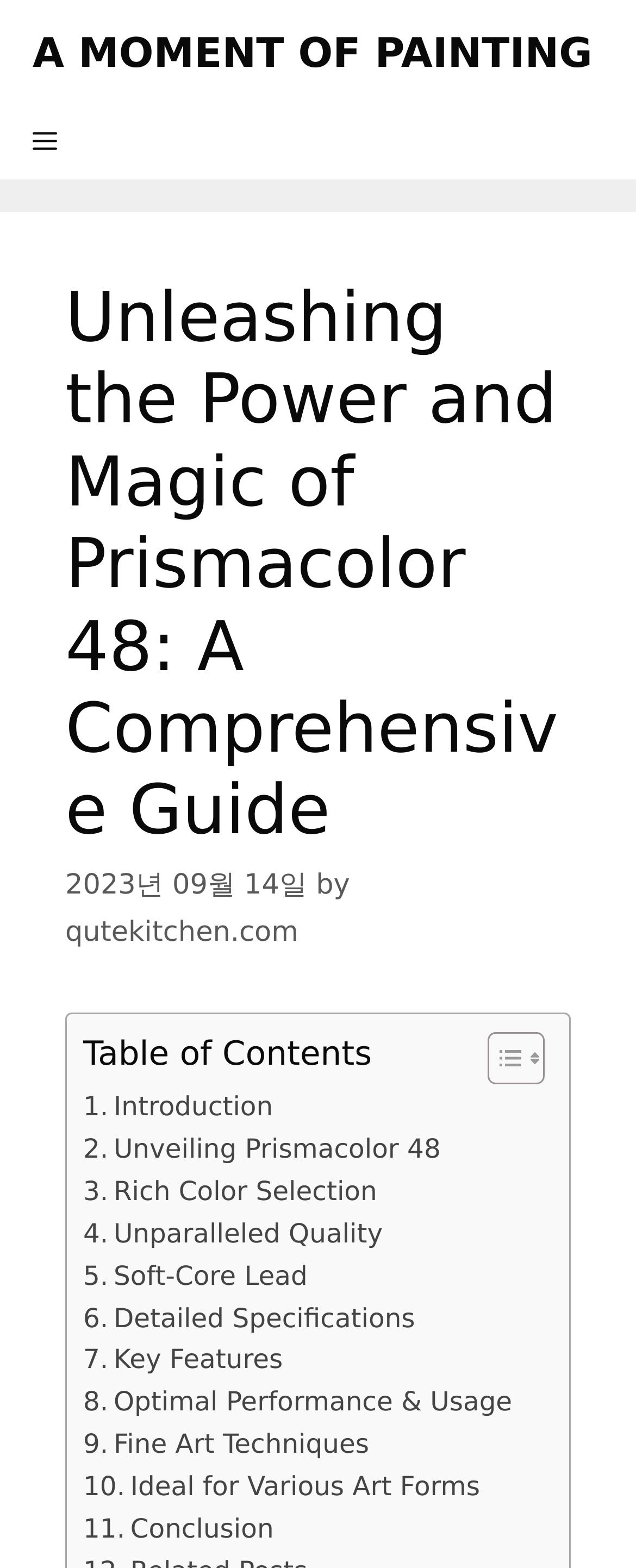Give an extensive and precise description of the webpage.

This webpage is a comprehensive guide to Prismacolor 48, a renowned art supply brand. At the top, there is a link to "A MOMENT OF PAINTING" and a menu button on the left side. Below the menu button, there is a header section with the title "Unleashing the Power and Magic of Prismacolor 48: A Comprehensive Guide" and a timestamp indicating the publication date, September 14, 2023. The author's name, "qutekitchen.com", is mentioned next to the timestamp.

The main content area is divided into sections, each with a link to a specific topic related to Prismacolor 48. These sections include an introduction, unveiling Prismacolor 48, rich color selection, unparalleled quality, soft-core lead, detailed specifications, key features, optimal performance and usage, fine art techniques, ideal for various art forms, and a conclusion. Each section has a brief title and is arranged in a vertical list, taking up most of the webpage.

On the right side of the main content area, there is a table of contents with a toggle button, accompanied by two small images. The table of contents provides quick access to each section of the guide. Overall, the webpage is well-organized and easy to navigate, making it a valuable resource for artists and designers interested in Prismacolor 48.